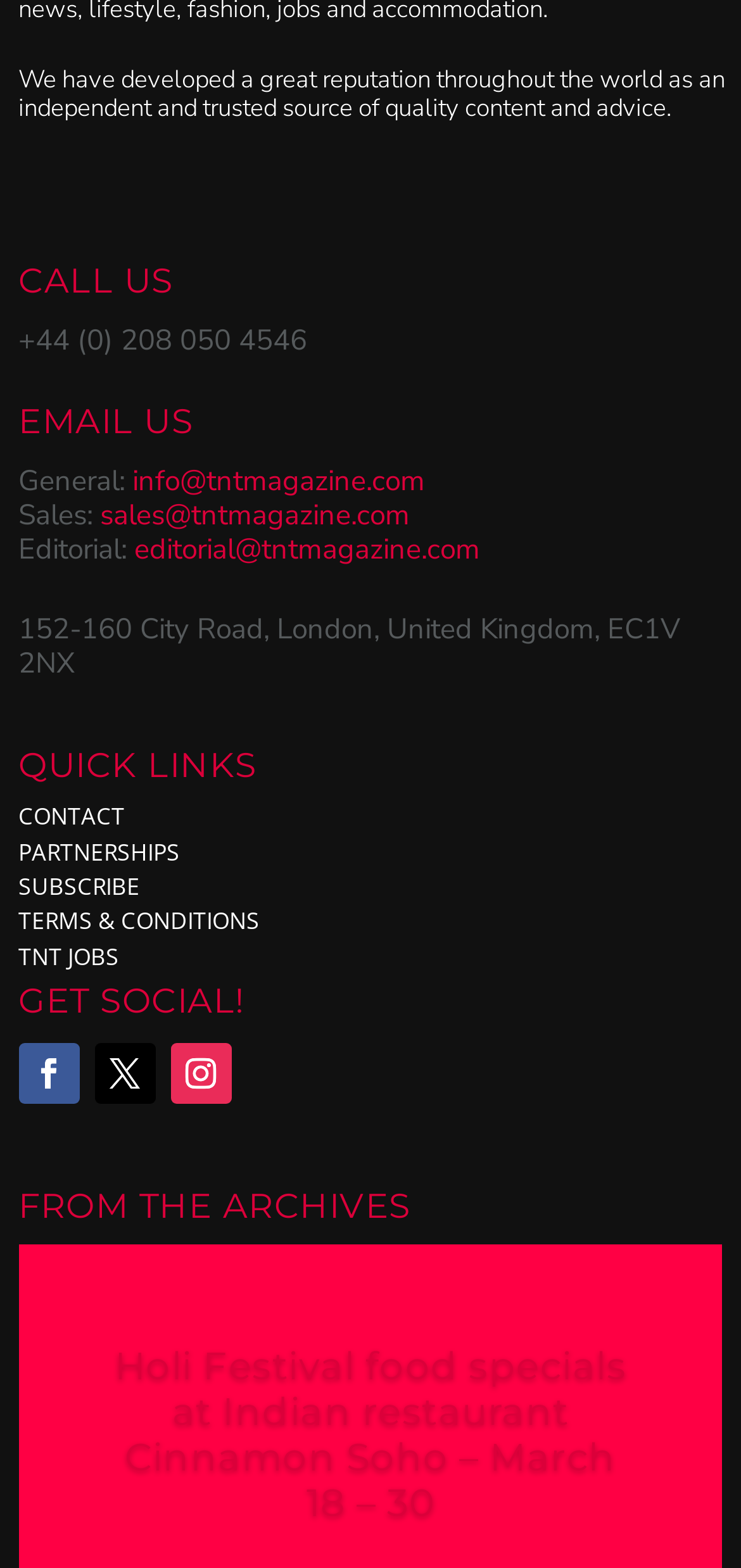Find the bounding box coordinates for the UI element that matches this description: "Terms & Conditions".

[0.025, 0.577, 0.351, 0.598]